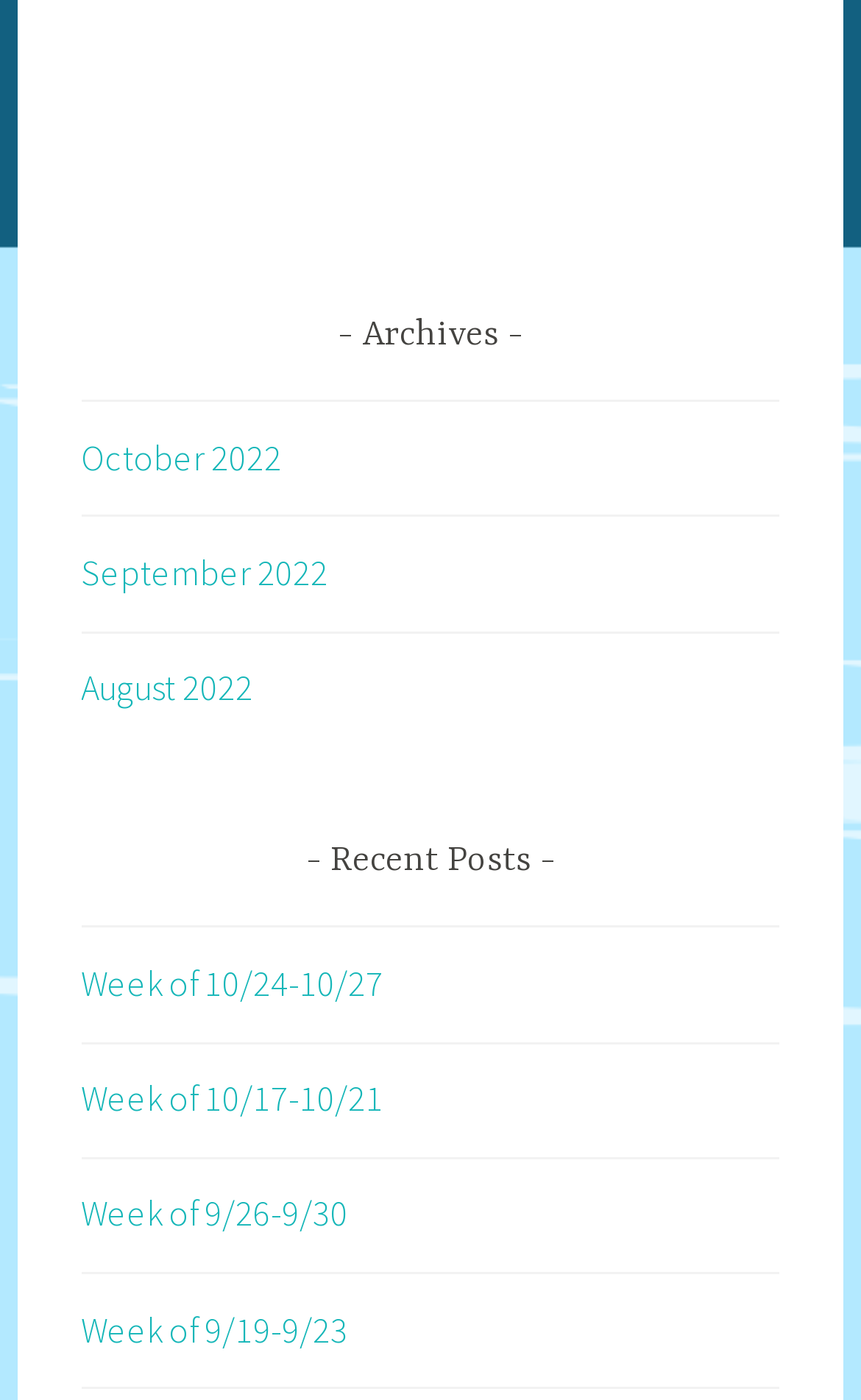Use a single word or phrase to answer the following:
What is the vertical position of the 'September 2022' link?

Above 'August 2022'